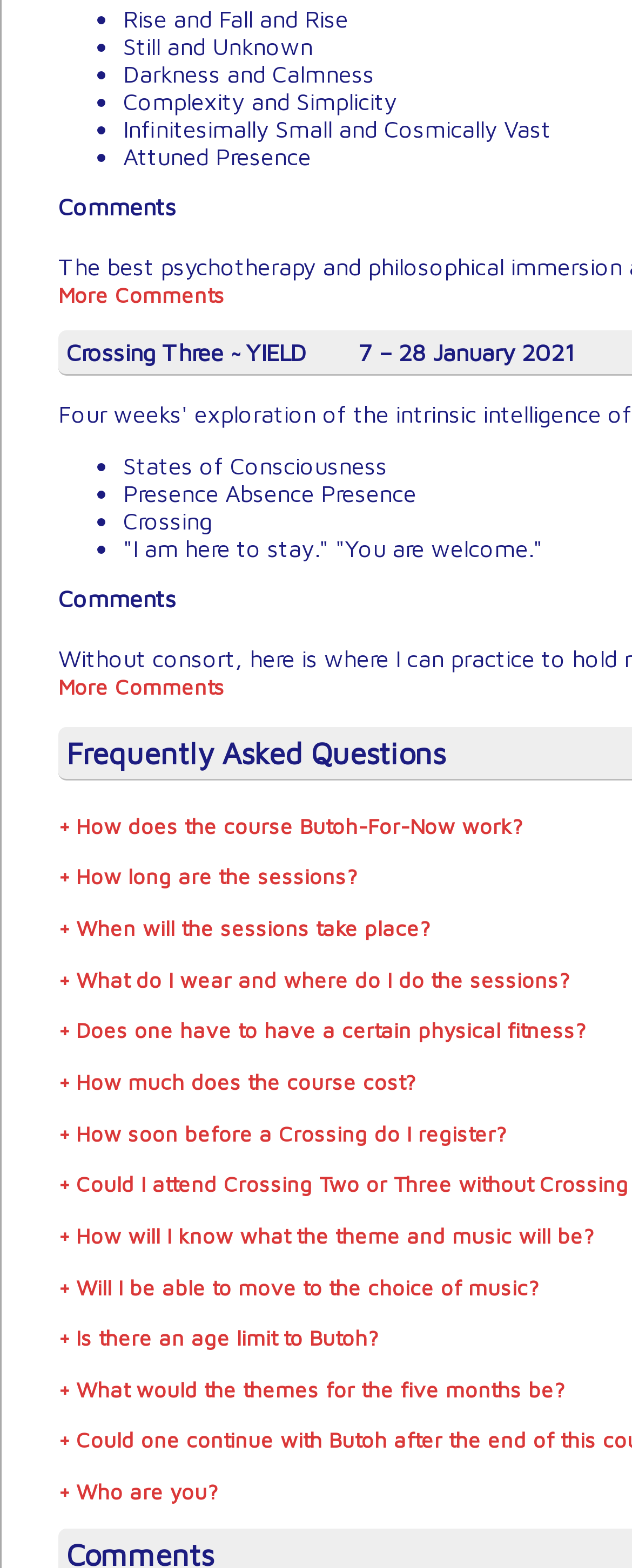How many questions are answered in the FAQ section?
Please answer the question with a detailed response using the information from the screenshot.

The FAQ section can be found at the bottom of the webpage, with a series of links starting from '+ How does the course Butoh-For-Now work?' and ending at '+ Who are you?'. There are 13 questions in total, each with a corresponding link.